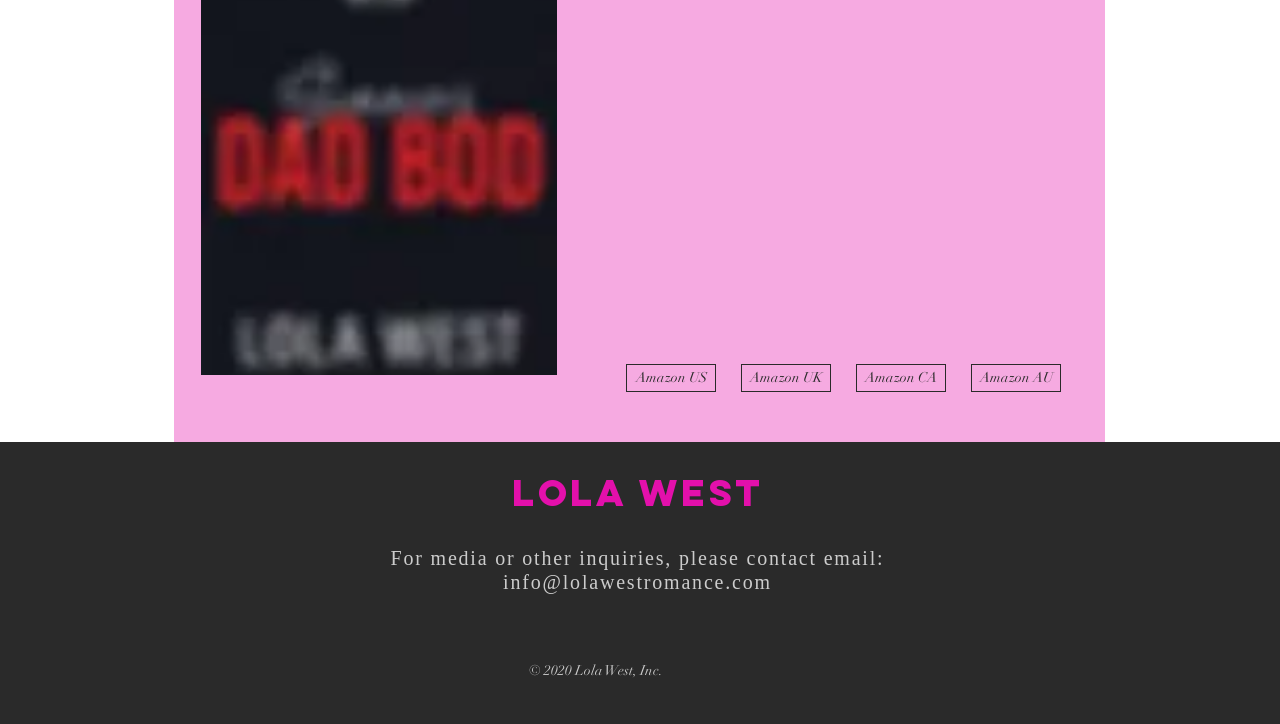Locate the bounding box coordinates of the item that should be clicked to fulfill the instruction: "Follow on Twitter".

[0.699, 0.911, 0.718, 0.944]